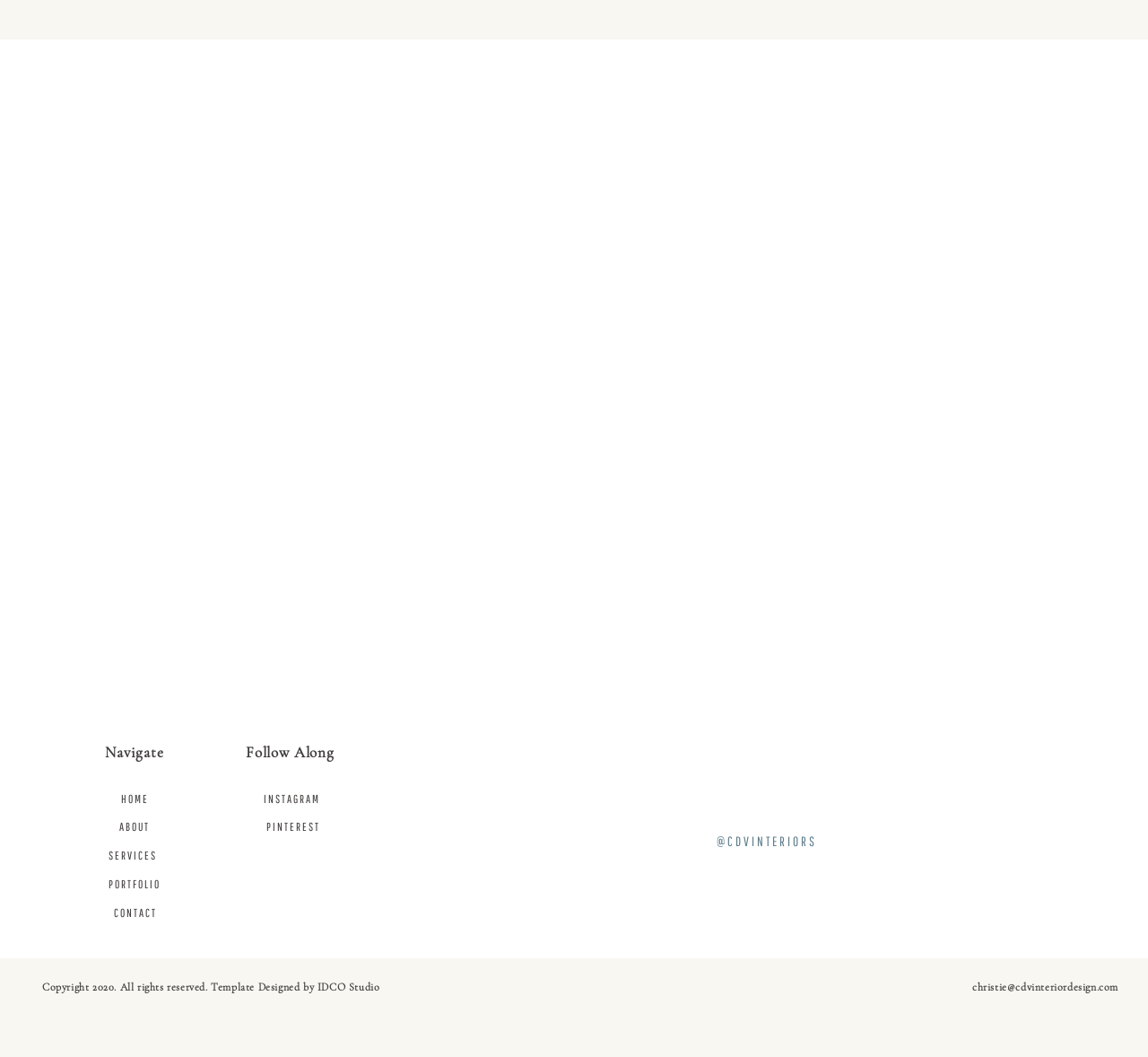What social media platforms can be followed?
Look at the screenshot and respond with one word or a short phrase.

Instagram and Pinterest